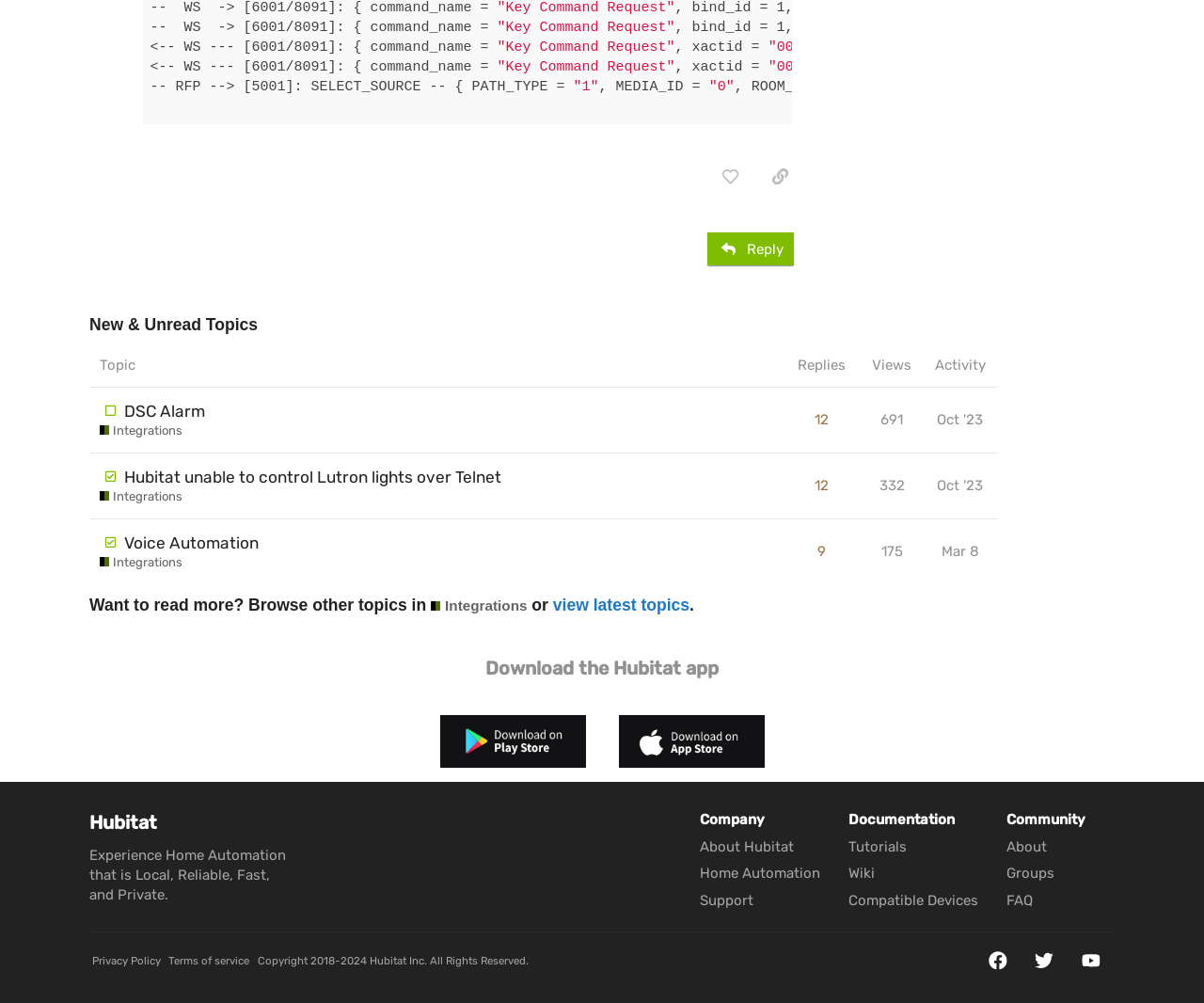What is the topic of the first unread topic?
Using the image, answer in one word or phrase.

DSC Alarm Integrations